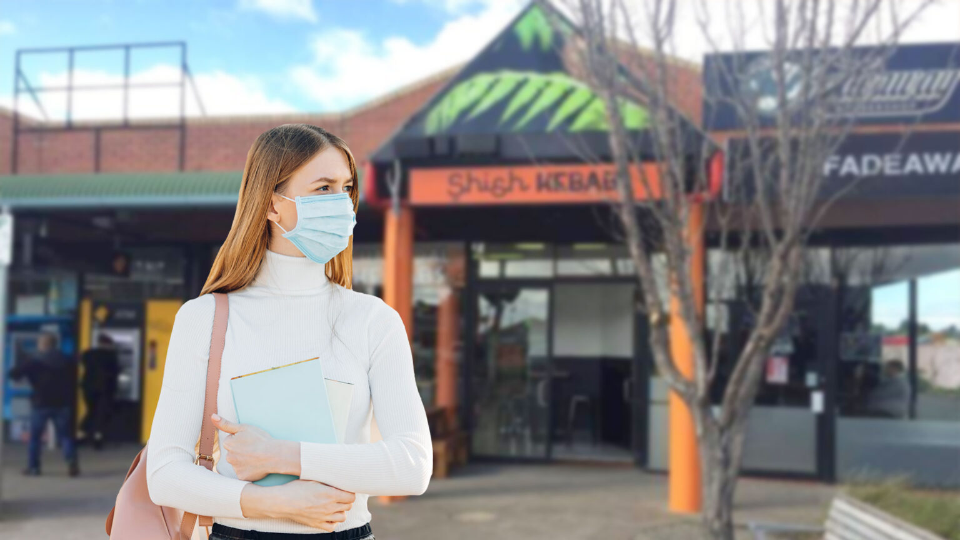Offer a detailed explanation of the image.

In this image, a young woman stands outside a food establishment, wearing a light blue face mask and an elegant white turtleneck sweater. She holds a light blue notebook against her chest, suggesting she may be a student or a professional on the go. The backdrop features a restaurant with vibrant green leaf graphics above its entrance, indicating a lively atmosphere. The storefront is complemented by a nearby tree, which remains bare, hinting at the seasonal context. The scene evokes a blend of caution and normalcy during times when wearing masks is prevalent, showcasing the balance between everyday life and health considerations.